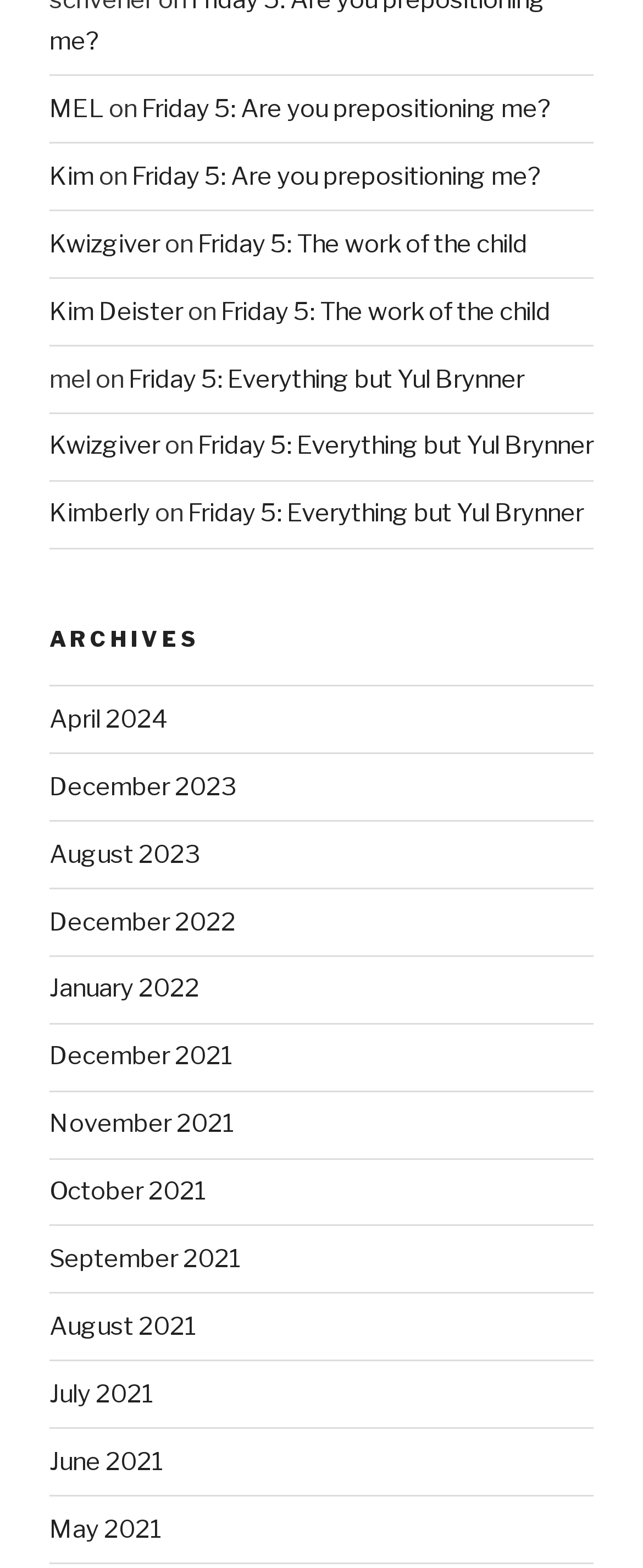How many times does the phrase 'Friday 5' appear on the webpage?
Please provide a single word or phrase answer based on the image.

3